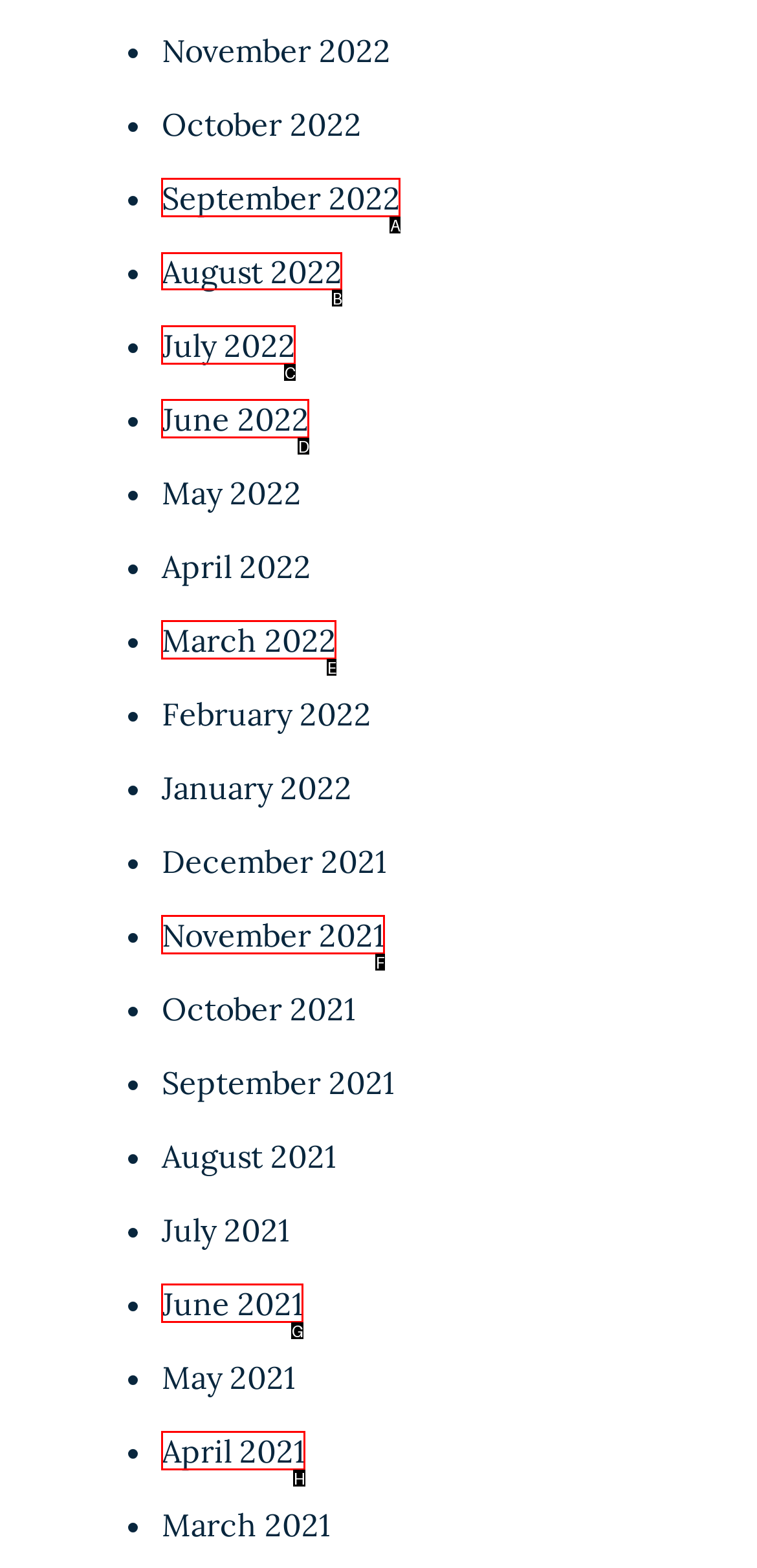Select the letter associated with the UI element you need to click to perform the following action: View August 2022
Reply with the correct letter from the options provided.

B